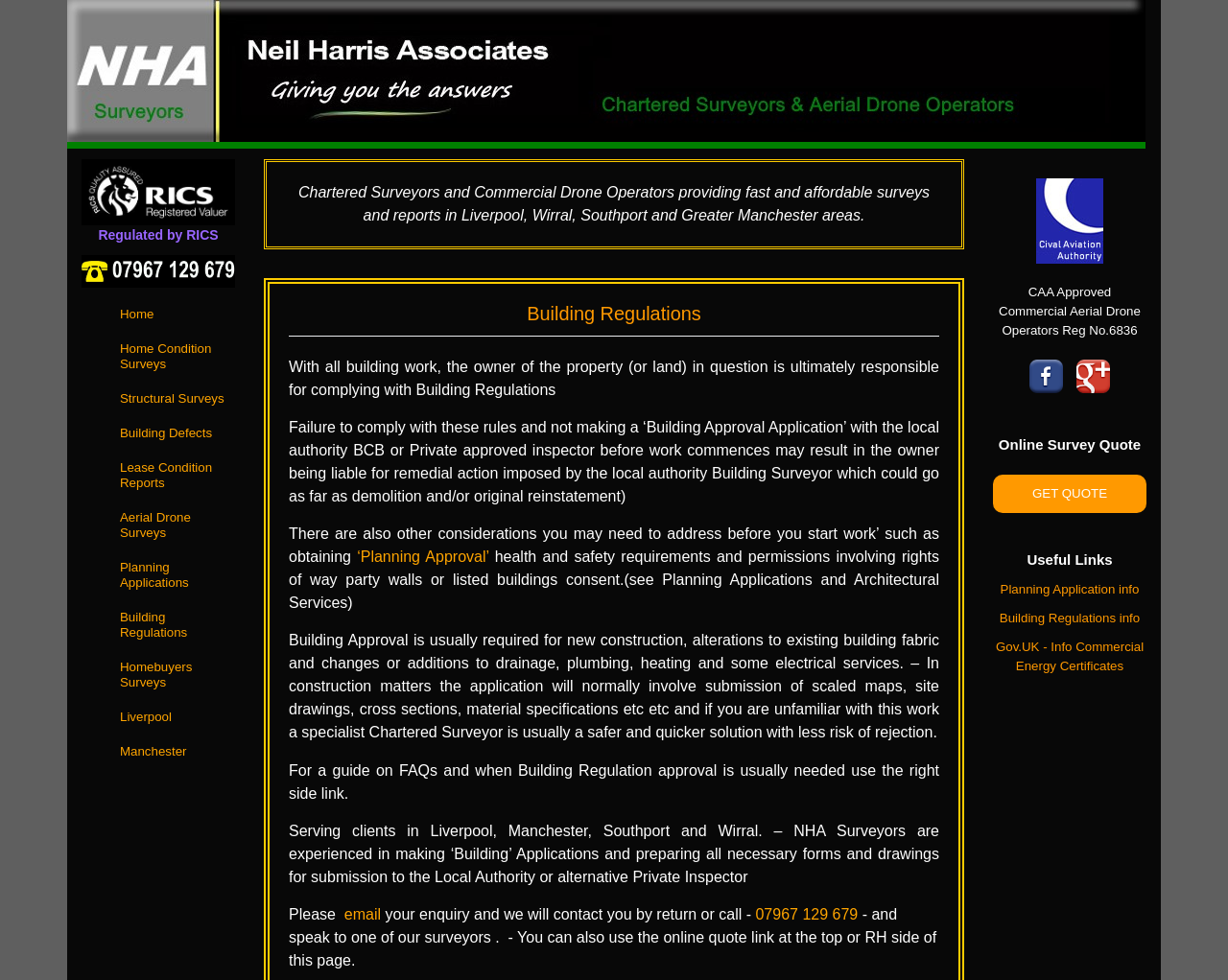Find the bounding box coordinates for the element that must be clicked to complete the instruction: "Click the 'Building Regulations' link". The coordinates should be four float numbers between 0 and 1, indicated as [left, top, right, bottom].

[0.098, 0.623, 0.191, 0.654]